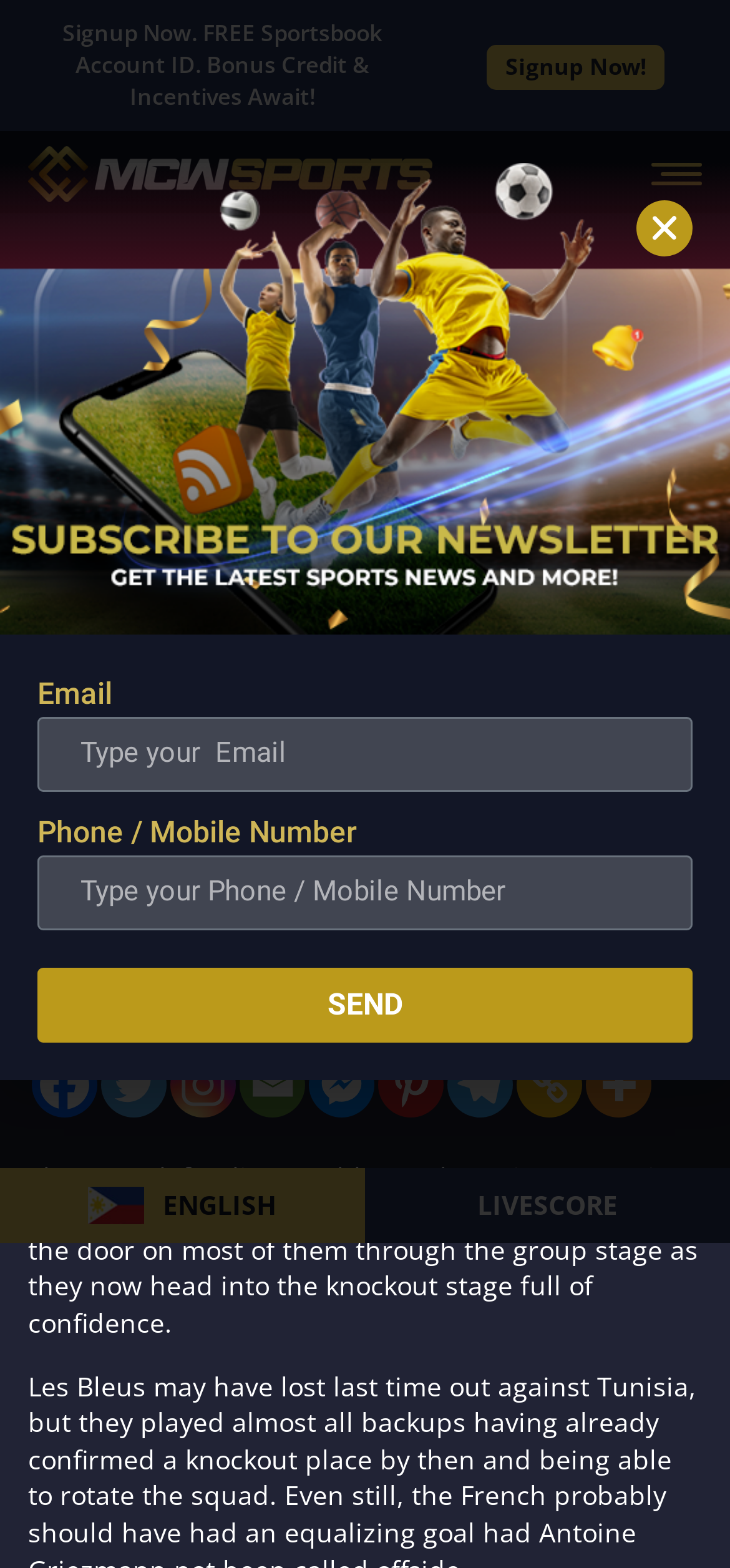What is the type of image present at the top of the webpage?
Can you provide an in-depth and detailed response to the question?

I found the type of image present at the top of the webpage by looking at the image element with the content 'MCW Sports' which is located at the top of the webpage.